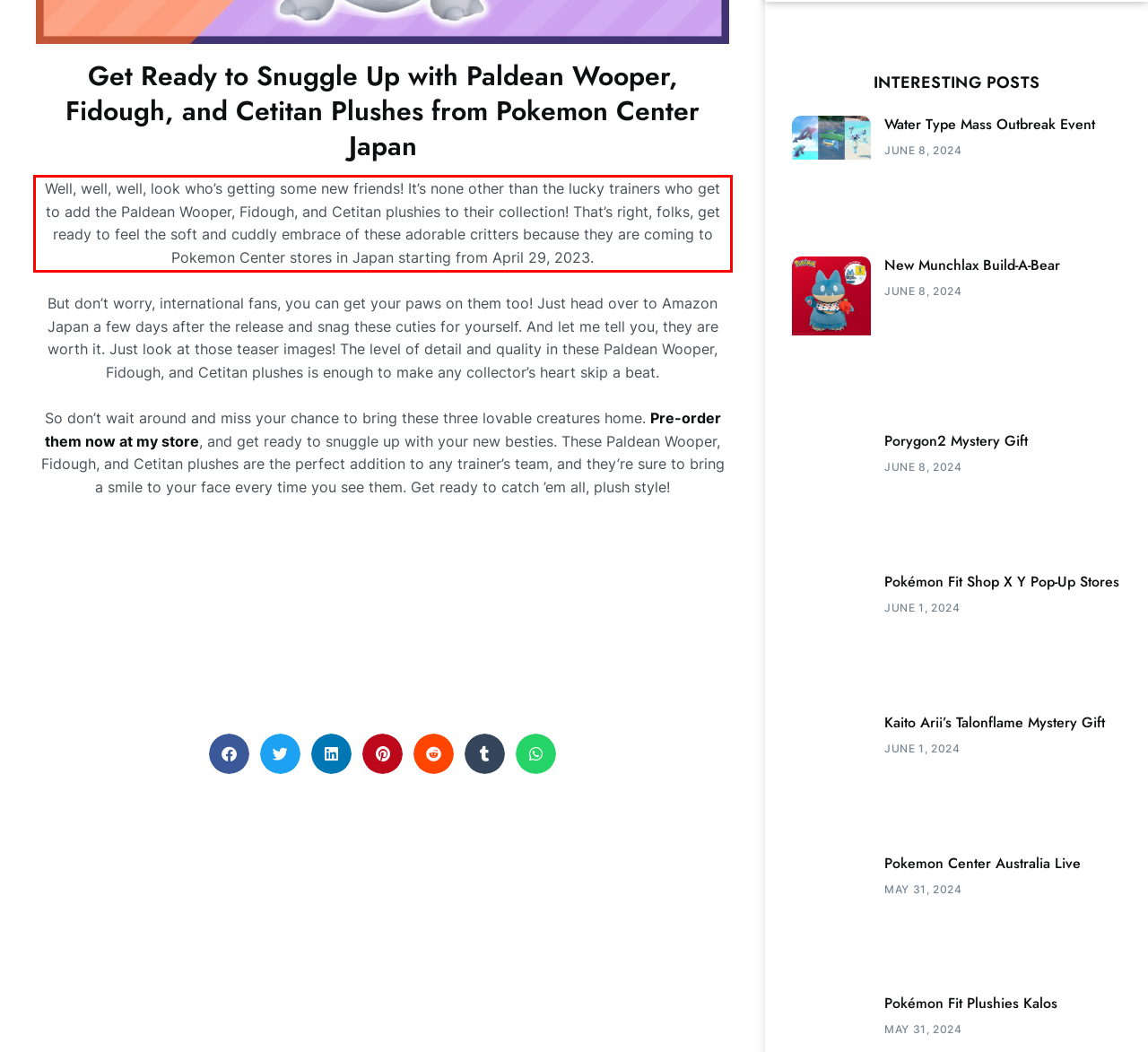Identify the text within the red bounding box on the webpage screenshot and generate the extracted text content.

Well, well, well, look who’s getting some new friends! It’s none other than the lucky trainers who get to add the Paldean Wooper, Fidough, and Cetitan plushies to their collection! That’s right, folks, get ready to feel the soft and cuddly embrace of these adorable critters because they are coming to Pokemon Center stores in Japan starting from April 29, 2023.